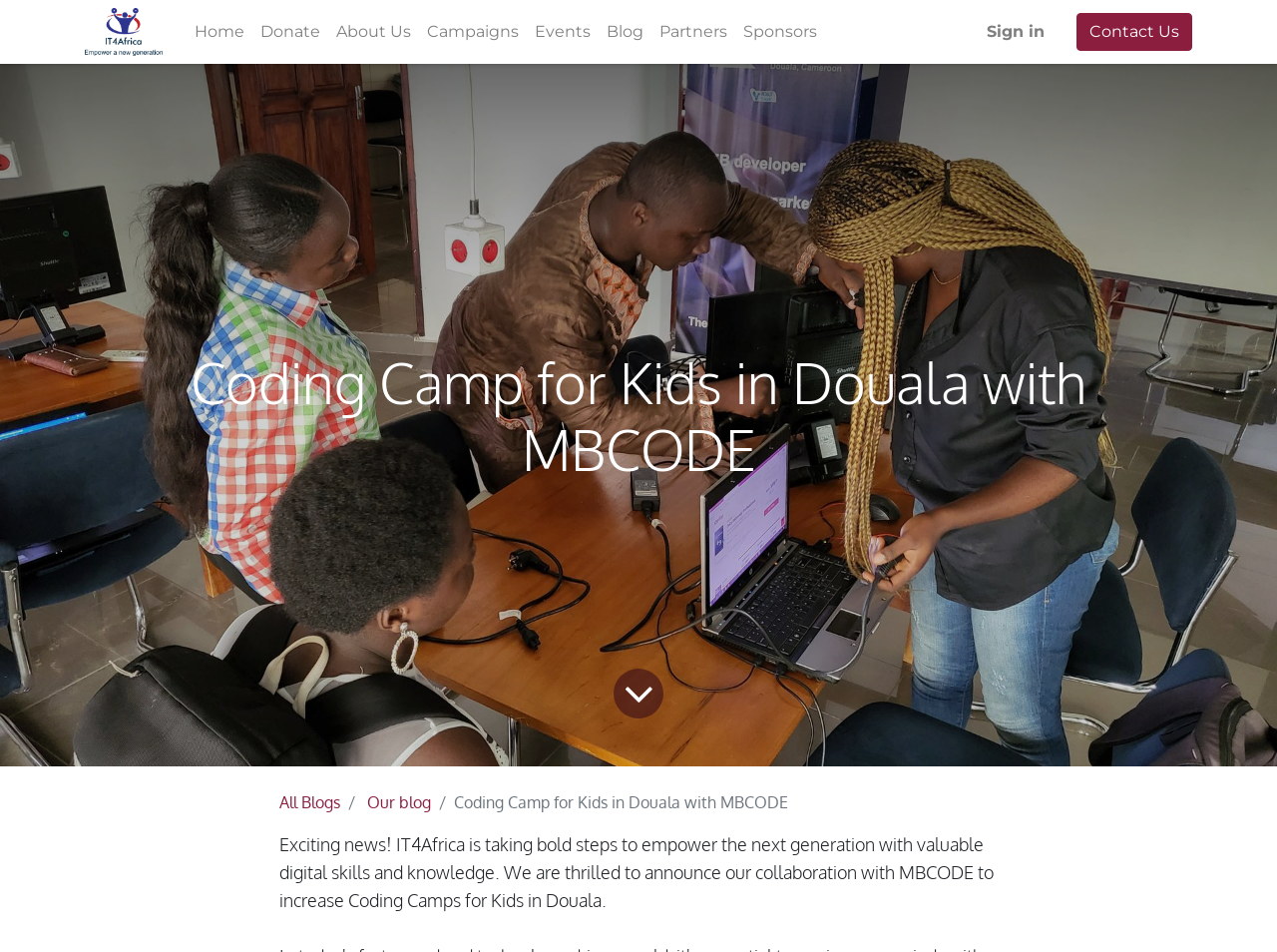Please specify the bounding box coordinates of the area that should be clicked to accomplish the following instruction: "Read the recent post 'Who’s Who Press Release'". The coordinates should consist of four float numbers between 0 and 1, i.e., [left, top, right, bottom].

None